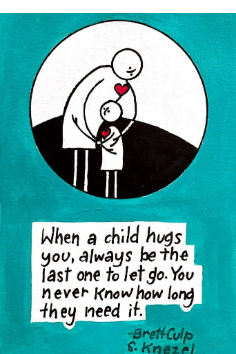Based on the image, give a detailed response to the question: What is the emotional tone of the illustration?

The caption describes the illustration as having a comforting tone, which is reinforced by the soothing teal background and the warm scene of an adult embracing a child, conveying a sense of love and affection.